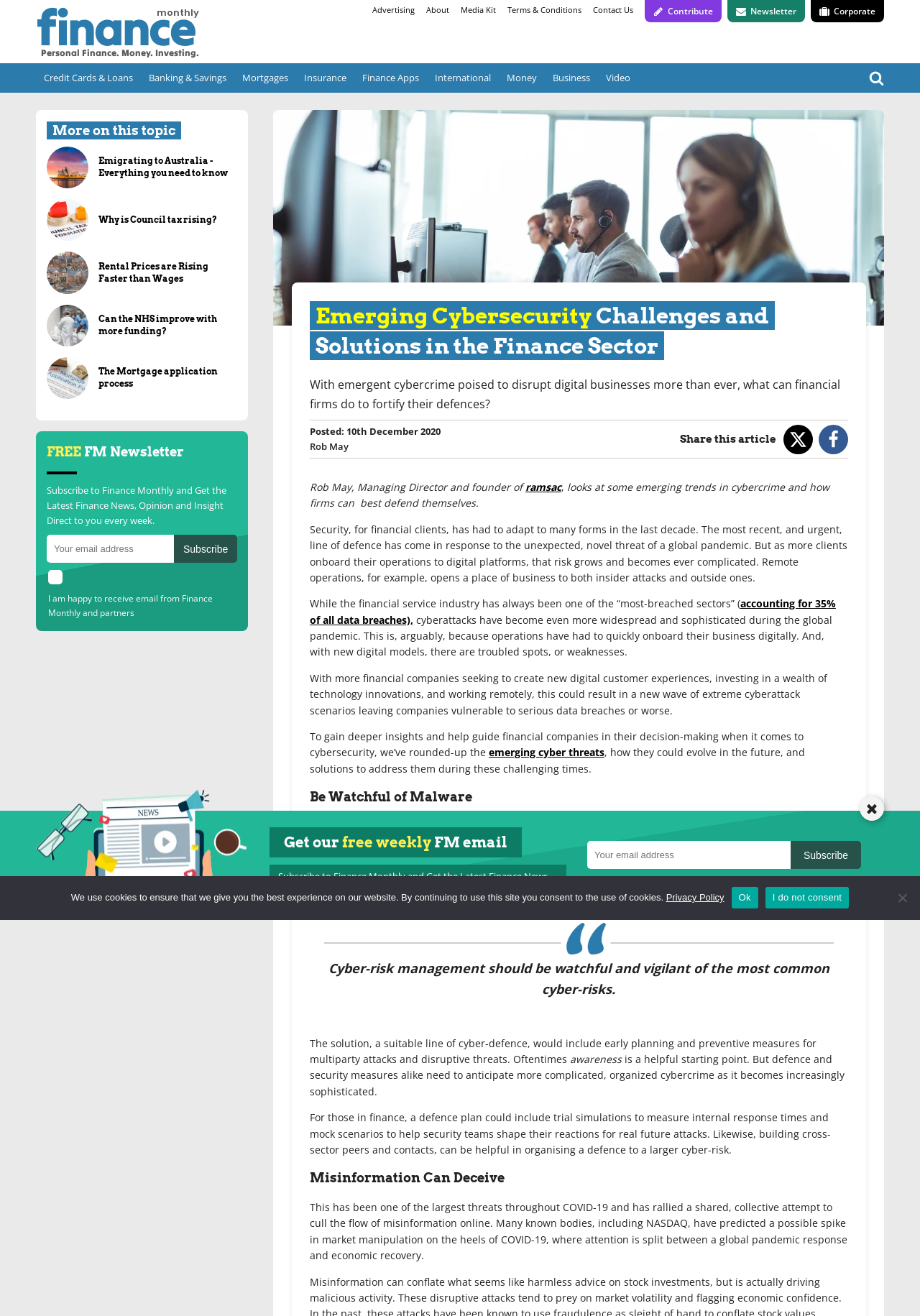Determine the bounding box coordinates for the area that should be clicked to carry out the following instruction: "Read more about 'Emerging Cybersecurity Challenges and Solutions in the Finance Sector'".

[0.297, 0.084, 0.961, 0.247]